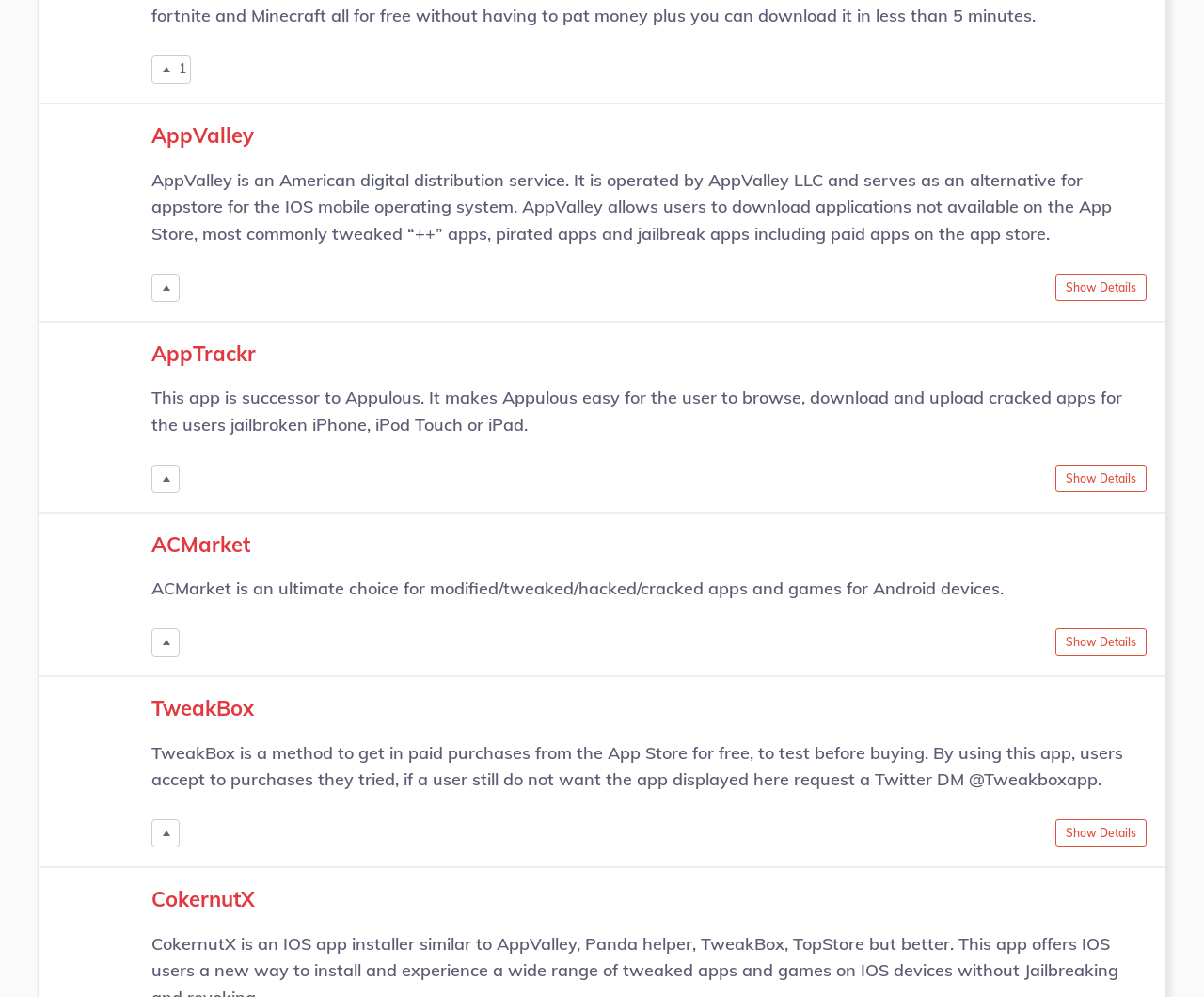Please specify the bounding box coordinates of the region to click in order to perform the following instruction: "Get more information about TweakBox".

[0.877, 0.822, 0.952, 0.849]